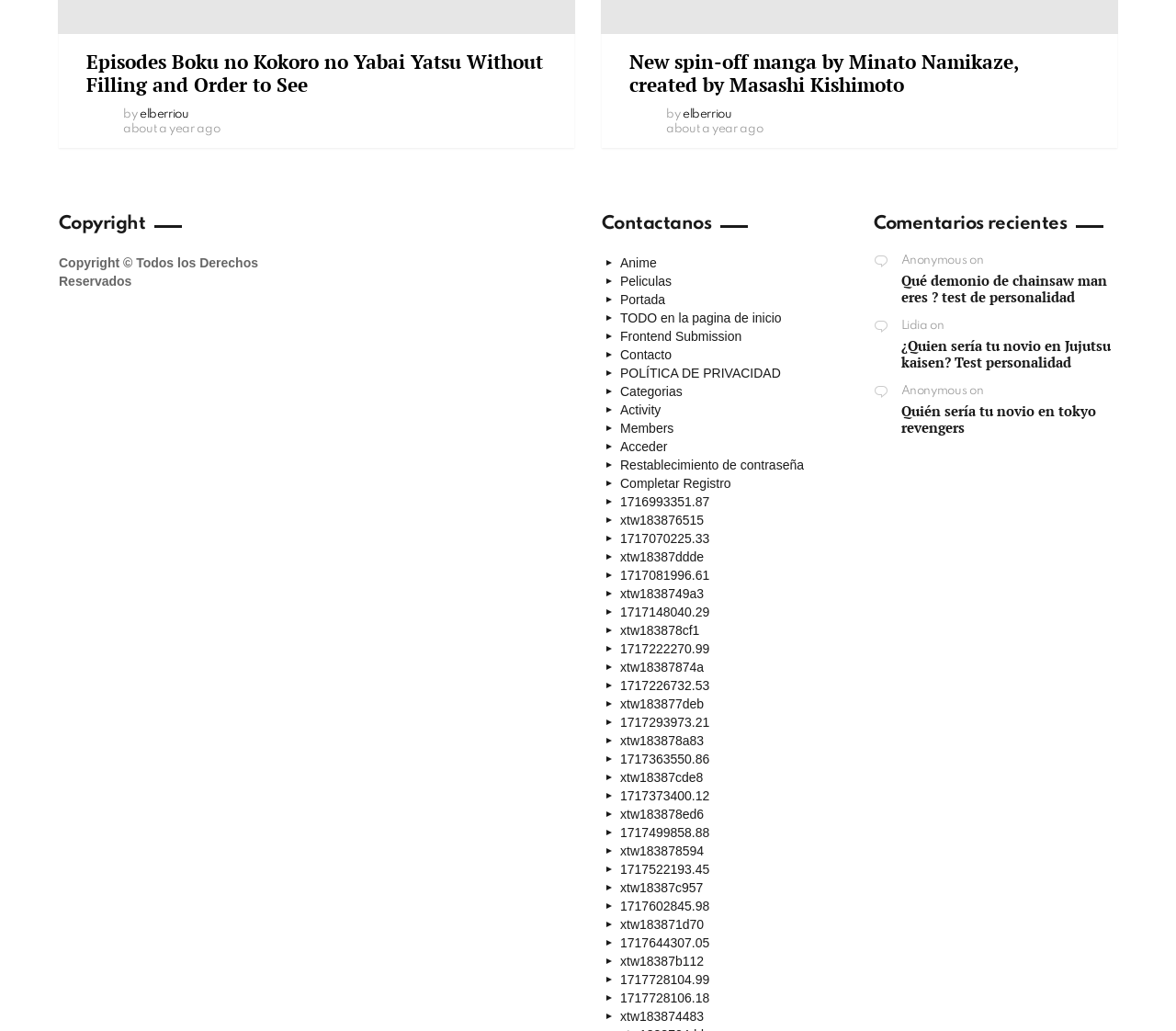What is the copyright information?
Please give a detailed and elaborate explanation in response to the question.

I found the answer by looking at the static text element with the text 'Copyright Todos los Derechos Reservados' which is located at the bottom left of the webpage.